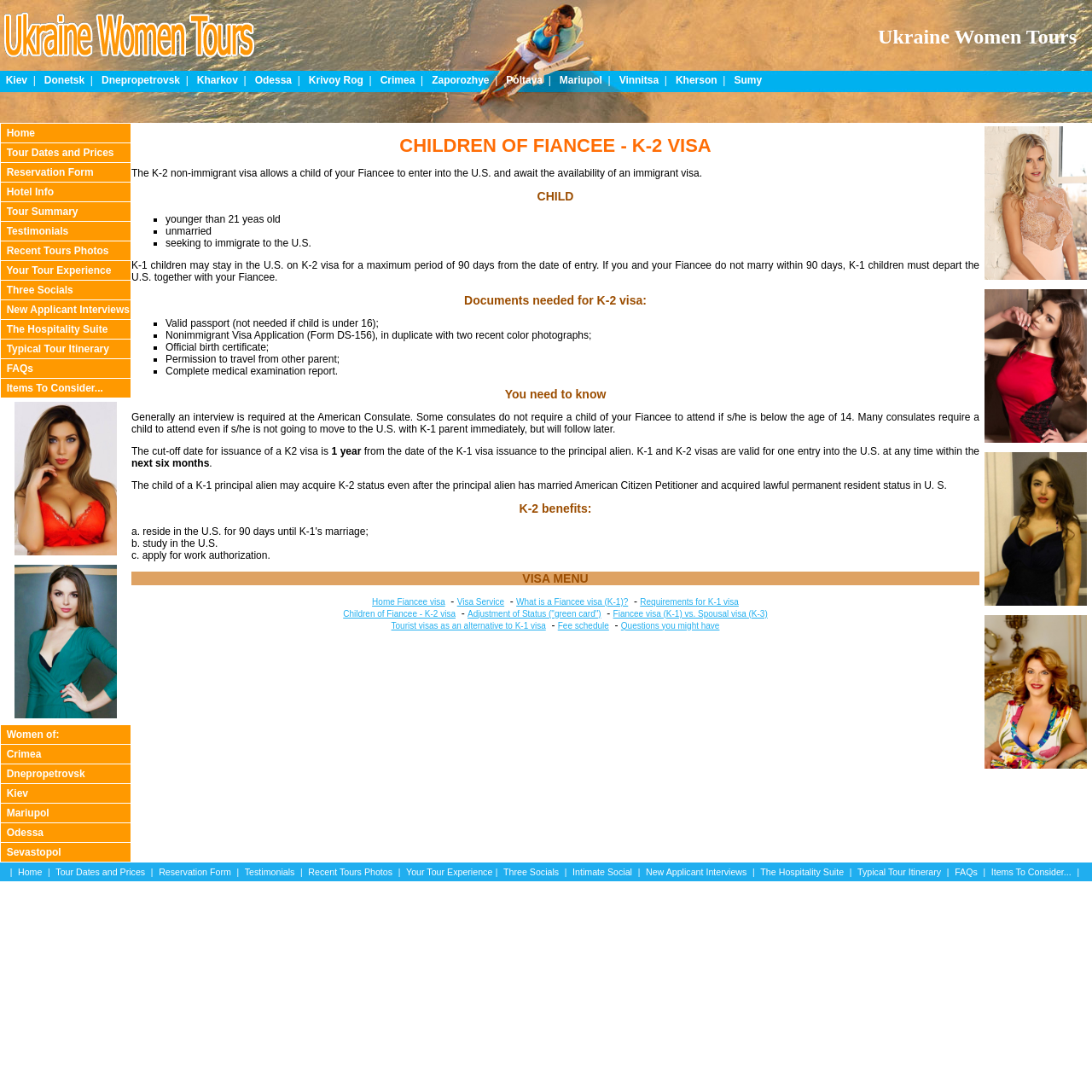Please give a short response to the question using one word or a phrase:
What is the purpose of the links on this webpage?

To provide more information